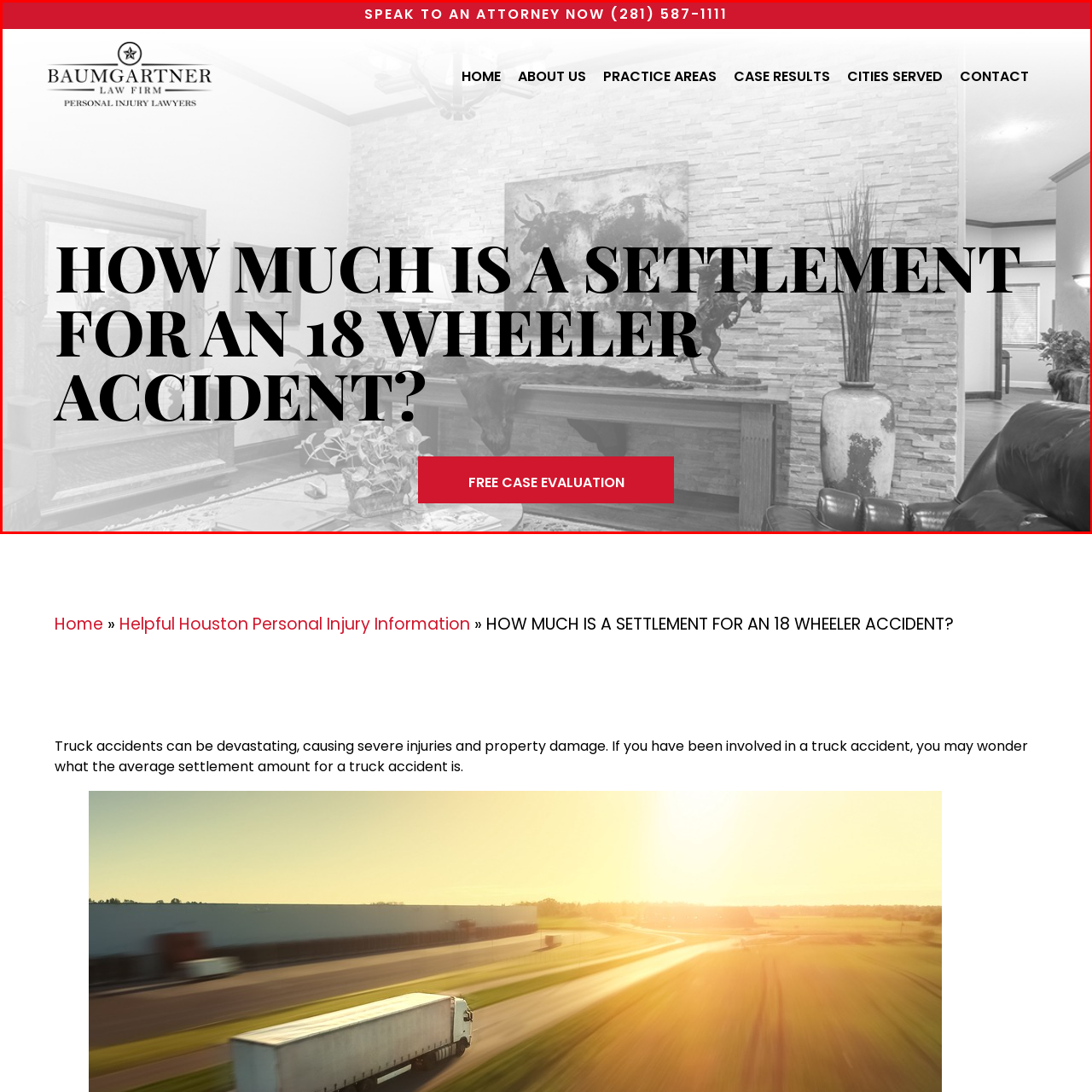Concentrate on the image section marked by the red rectangle and answer the following question comprehensively, using details from the image: What is the purpose of the red button on the wall?

The red button on the wall reads 'FREE CASE EVALUATION', which suggests that it is an invitation for visitors to seek legal assistance and have their case evaluated by the law firm.